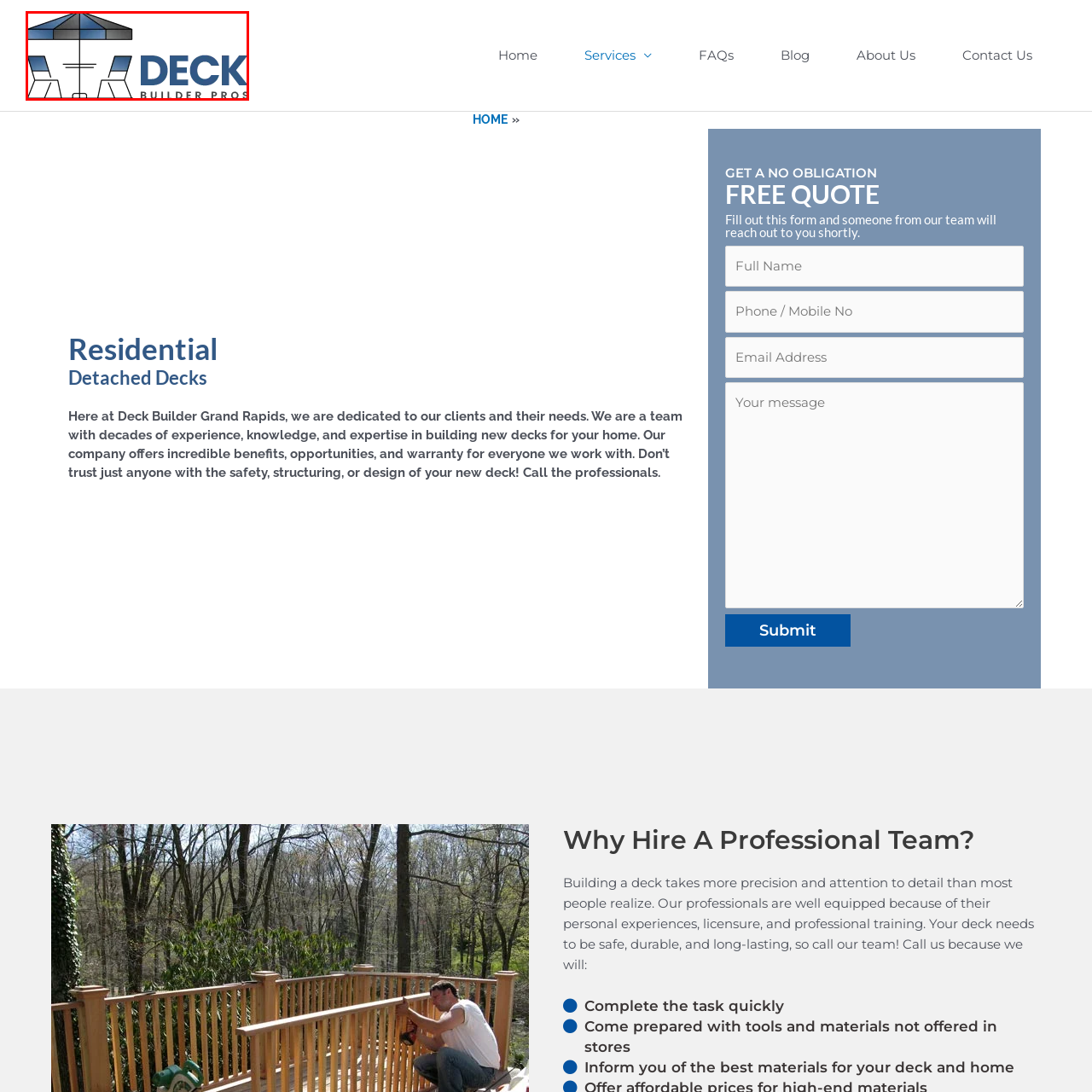Illustrate the image within the red boundary with a detailed caption.

The image features a logo for "Deck Builder Pros," showcasing a stylized representation of a deck with a classic canopy. The design highlights a clean and modern aesthetic with a prominent use of blue and black colors, making it visually appealing. The logo effectively communicates the focus on deck building through its illustrative elements and bold typography. It emphasizes the professionalism and expertise of the company, which is dedicated to creating beautiful and functional outdoor spaces. This image aligns with the overall theme of the Deck Building Grand Rapids website, underscoring their commitment to quality and client satisfaction in residential deck construction.